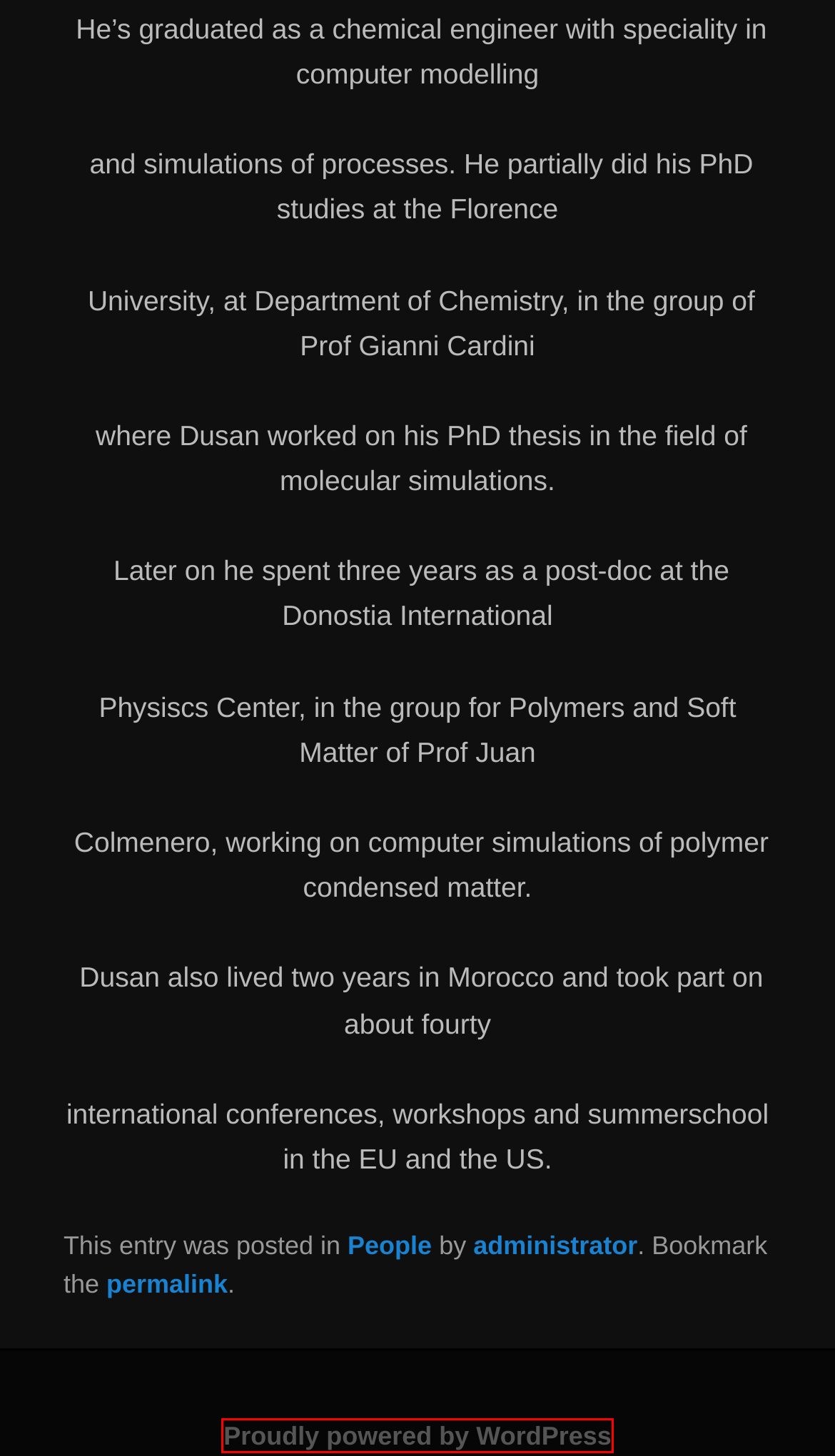Review the webpage screenshot and focus on the UI element within the red bounding box. Select the best-matching webpage description for the new webpage that follows after clicking the highlighted element. Here are the candidates:
A. Center for Integrative Genomics - CIG UNIL
B. People | CIG – NEWS
C. CIG – NEWS
D. External job opening | CIG – NEWS
E. Careers | CIG – NEWS
F. CIG in the media | CIG – NEWS
G. Blog Tool, Publishing Platform, and CMS – WordPress.org
H. Events | CIG – NEWS

G